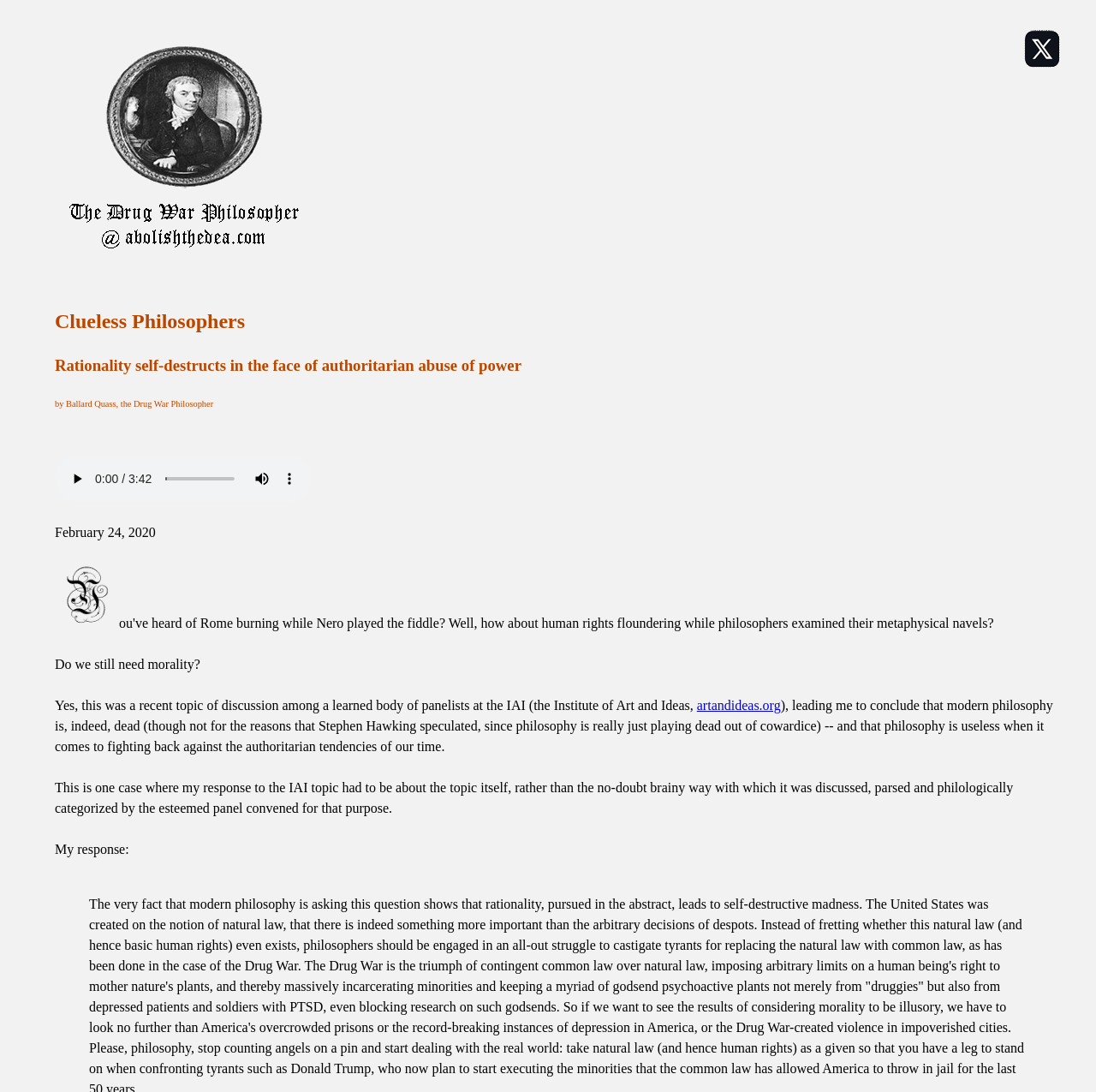Articulate a detailed summary of the webpage's content and design.

The webpage is about the blog of the Drug War Philosopher, Ballard Quass, at AbolishTheDEA.com. At the top right corner, there is a Twitter icon. Below it, there is a link to the home page of the drug war philosopher, accompanied by an image. 

The main content of the webpage is divided into sections, each with a clear heading. The first heading is "Clueless Philosophers", followed by a subheading "Rationality self-destructs in the face of authoritarian abuse of power". Below the subheading, there is a text "by Ballard Quass, the Drug War Philosopher". 

An audio player is located below, with buttons to play, mute, and show more media controls, as well as a horizontal slider to scrub through the audio time. The audio player is accompanied by a text "February 24, 2020". 

The main article starts below the audio player, with a question "Do we still need morality?" followed by a discussion about a recent topic of discussion among a learned body of panelists at the IAI (the Institute of Art and Ideas). The article includes a link to the artandideas.org website. The discussion leads to the conclusion that modern philosophy is dead and useless when it comes to fighting back against authoritarian tendencies. 

The article continues with the author's response to the IAI topic, which is a critique of the way the topic was discussed by the esteemed panel. The author's response is presented in a separate section, marked by a heading "My response:".